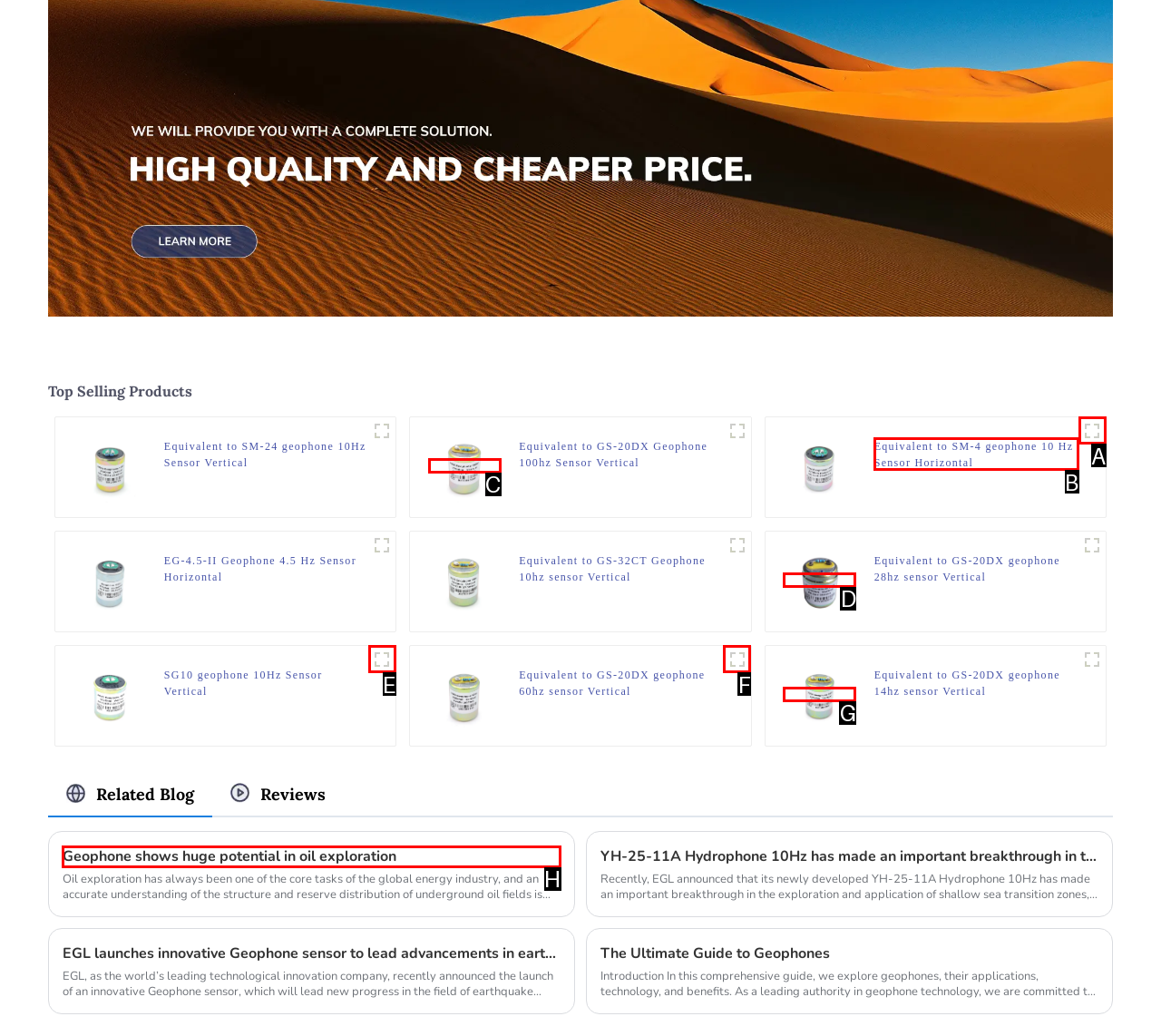Identify the HTML element that corresponds to the following description: title="SM4-Geophone-10hz-H008" Provide the letter of the best matching option.

A